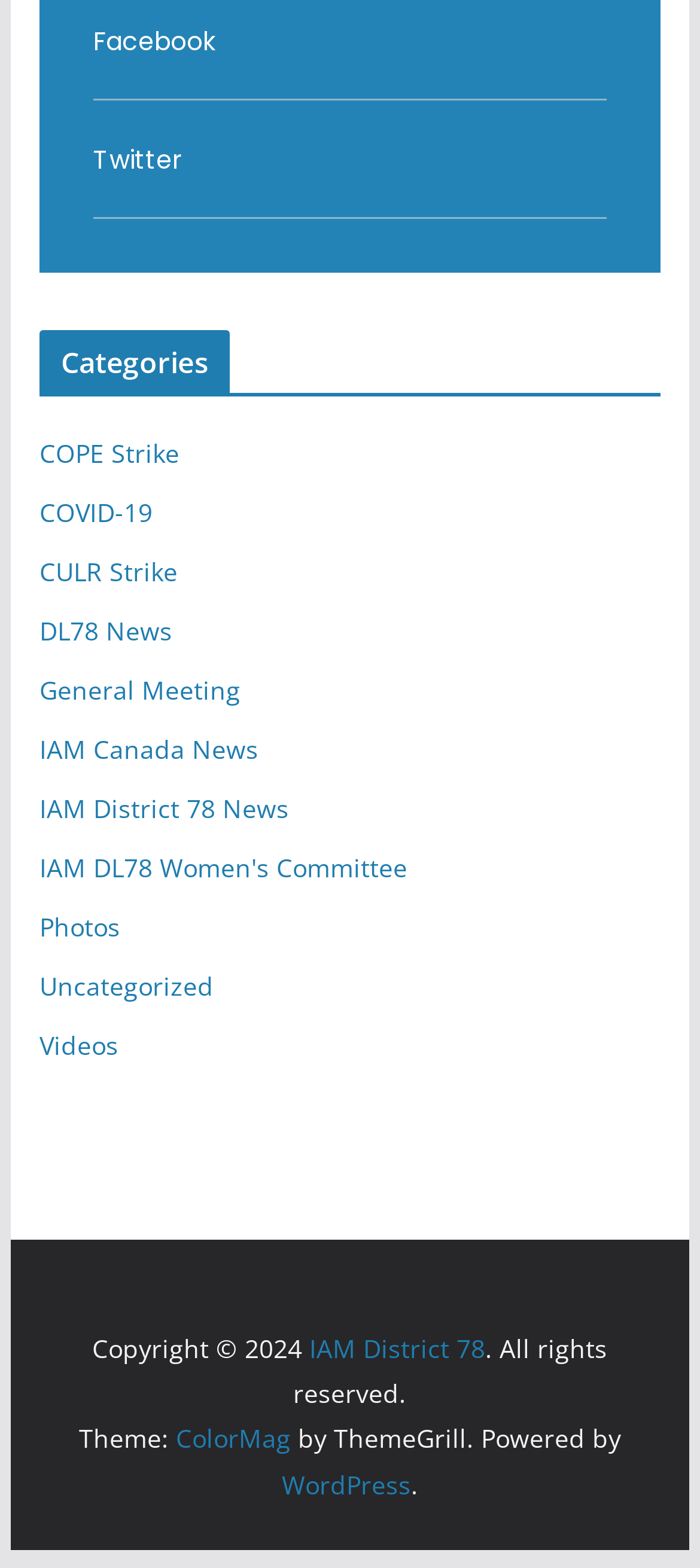Pinpoint the bounding box coordinates of the element that must be clicked to accomplish the following instruction: "View IAM District 78 News". The coordinates should be in the format of four float numbers between 0 and 1, i.e., [left, top, right, bottom].

[0.056, 0.505, 0.412, 0.526]